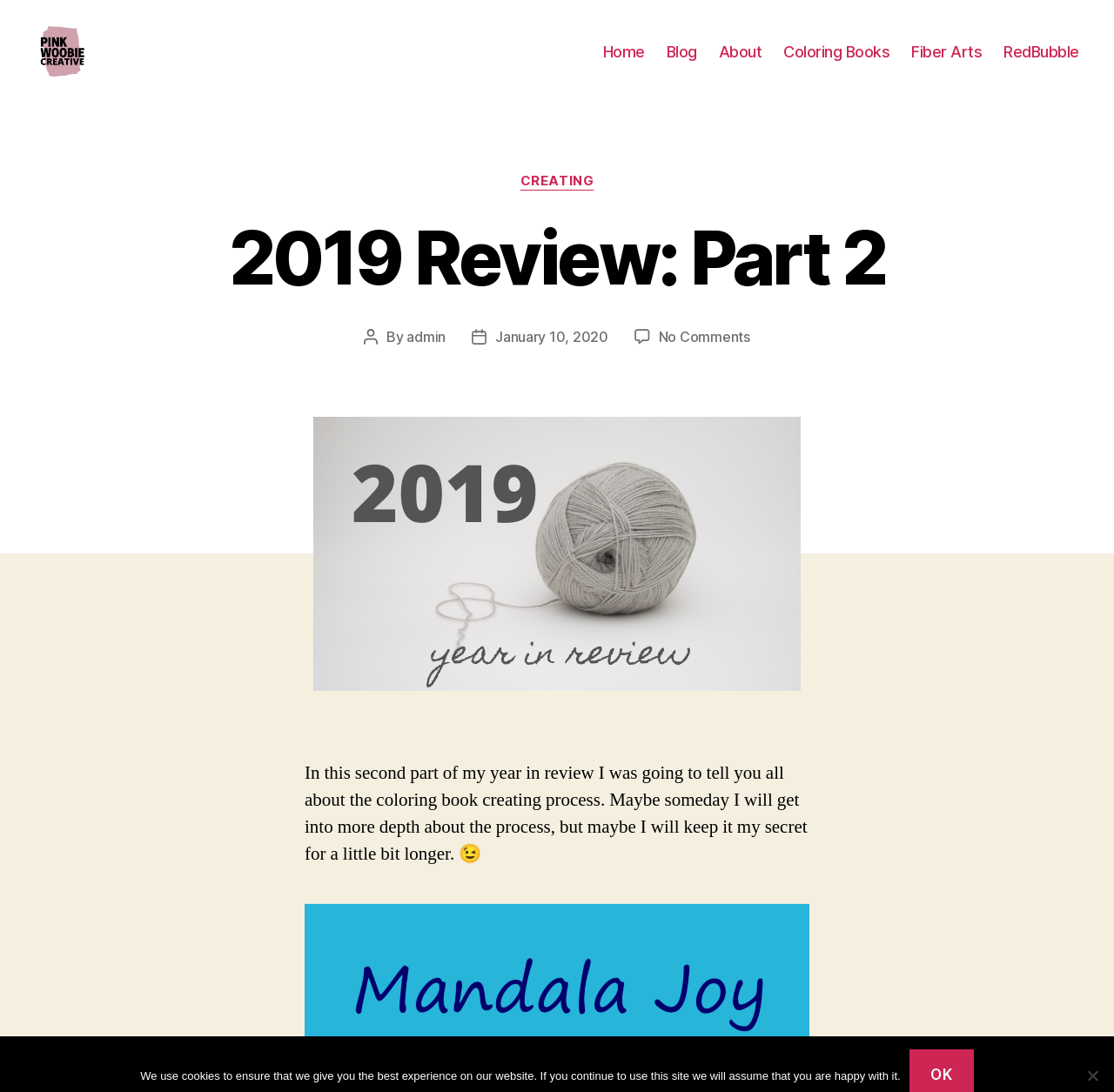Determine the bounding box coordinates of the element's region needed to click to follow the instruction: "go to home page". Provide these coordinates as four float numbers between 0 and 1, formatted as [left, top, right, bottom].

[0.541, 0.05, 0.579, 0.067]